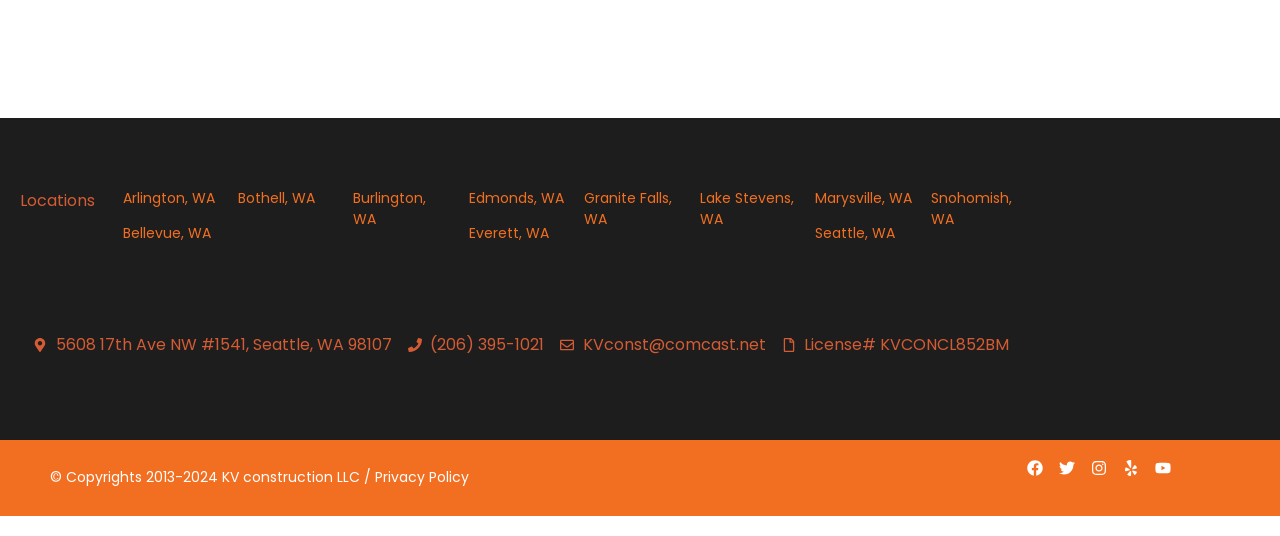Please find the bounding box coordinates of the element that needs to be clicked to perform the following instruction: "Visit KV construction LLC's Facebook page". The bounding box coordinates should be four float numbers between 0 and 1, represented as [left, top, right, bottom].

[0.803, 0.858, 0.815, 0.888]